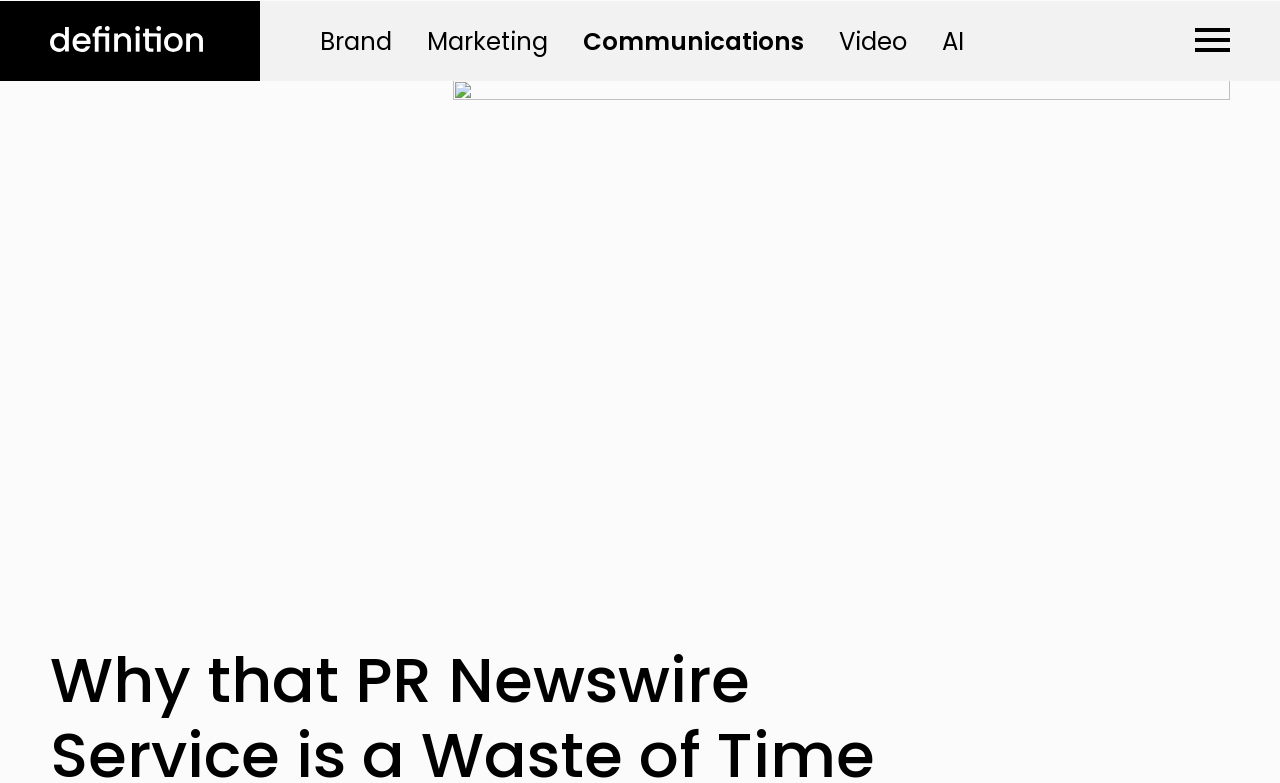Summarize the webpage with intricate details.

The webpage is about discussing the inefficiency of a PR Newswire Service, with a focus on its definition. At the top-left corner, there is a link to the definition of the service. On the top-right corner, there is an empty link with no text. 

Below these links, there is a row of links categorized by topics, including Brand, Marketing, Communications, Video, and AI, which are positioned from left to right in that order. These links are closely packed together, with the Brand link starting from about one-quarter of the way from the left edge of the page, and the AI link ending at about three-quarters of the way from the left edge.